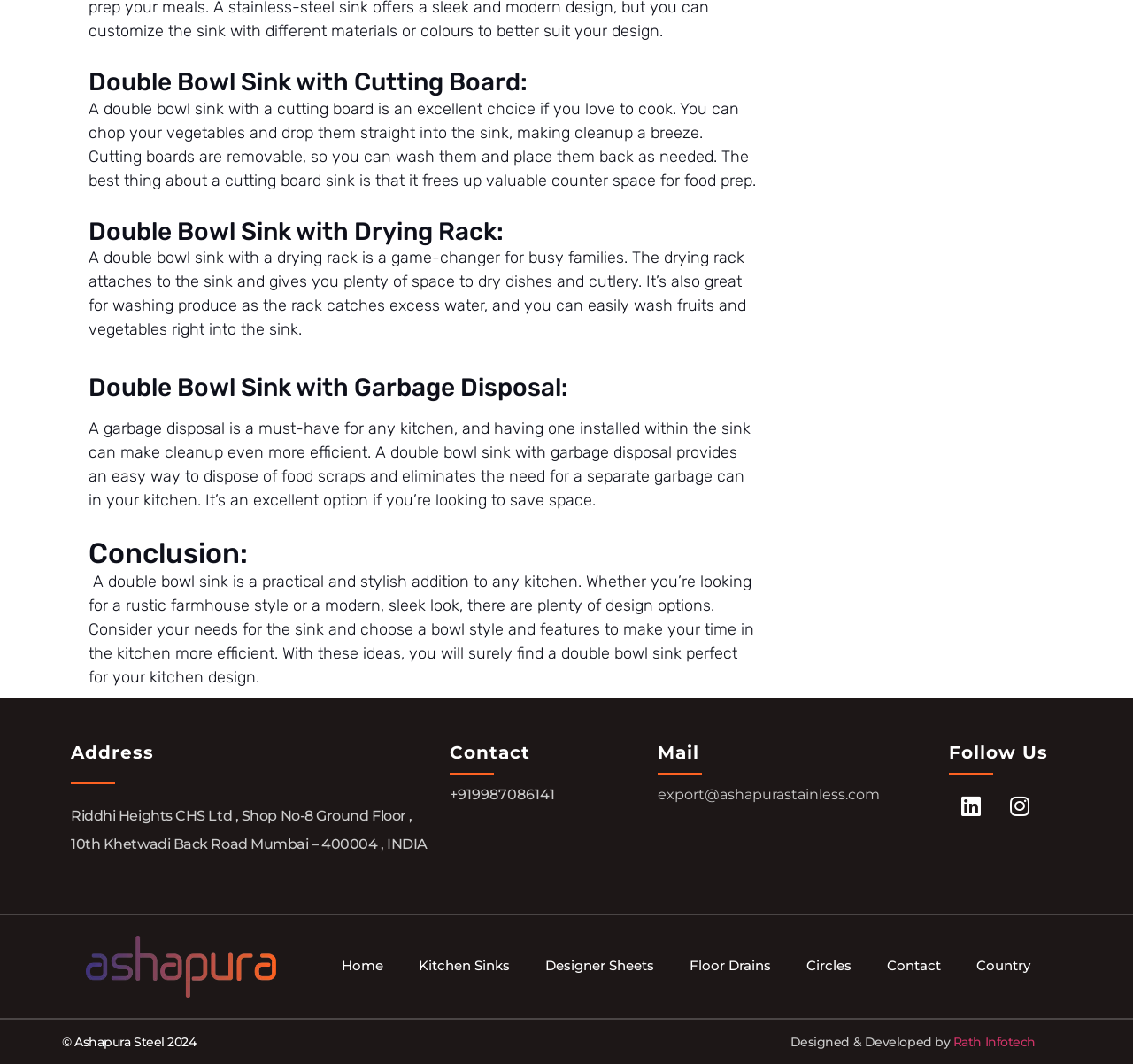Identify the bounding box coordinates of the region that should be clicked to execute the following instruction: "Select a language".

None